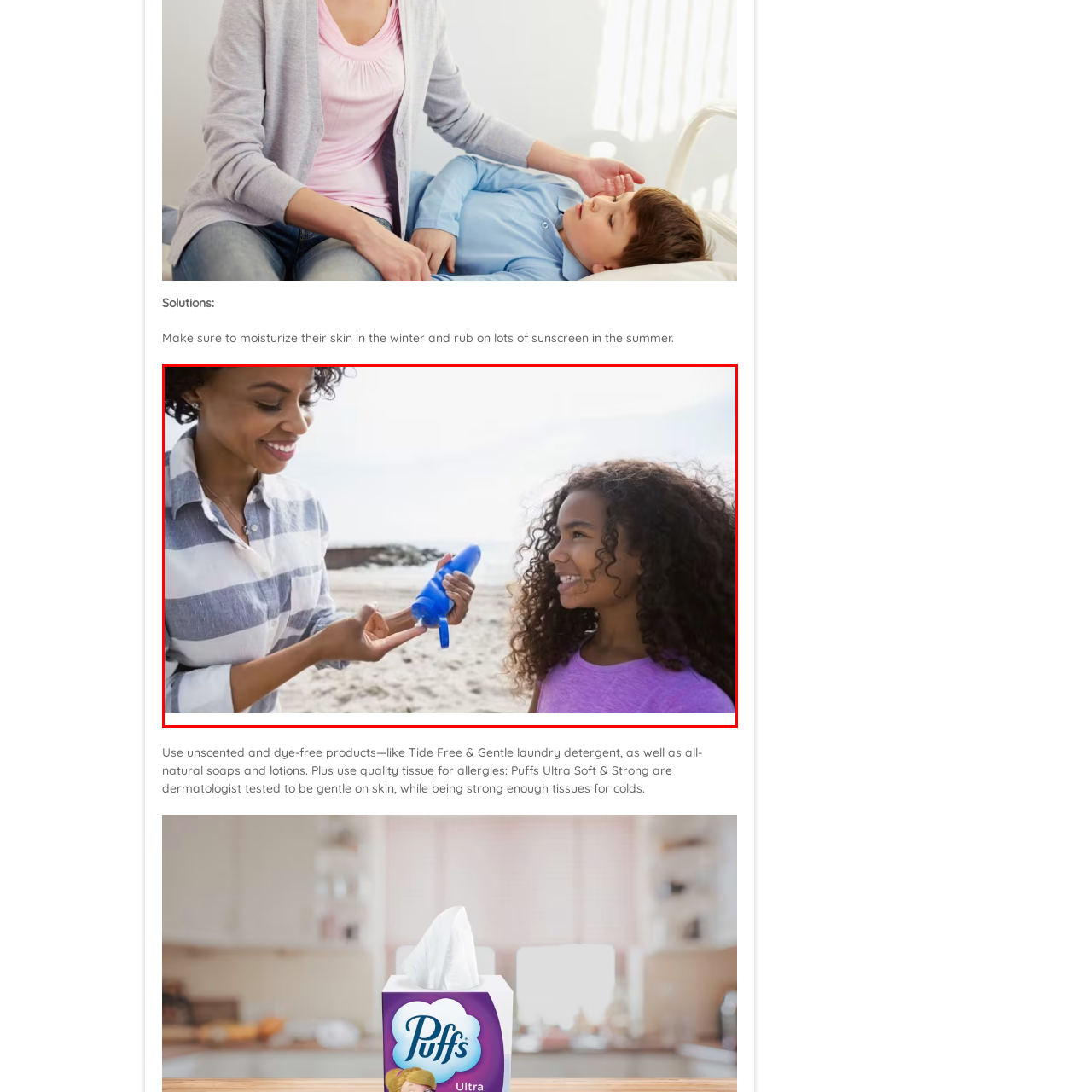Detail the scene within the red-bordered box in the image, including all relevant features and actions.

In this heartwarming beach scene, a mother smiles warmly at her daughter as she applies sunscreen to protect her daughter's skin from the sun's damaging rays. Holding a blue bottle of sunscreen, the mother is carefully dispensing some of the product onto her hand, showcasing her attentive care. The daughter, who has beautiful curly hair and is wearing a purple shirt, beams back at her, clearly enjoying this moment of bonding and protection. Behind them, the serene beach stretches out with gentle waves, highlighting the importance of skincare in sunny environments and the loving relationship between parent and child. This image encapsulates the essence of summer safety, emphasizing the importance of moisturizing and sun protection for healthy skin.